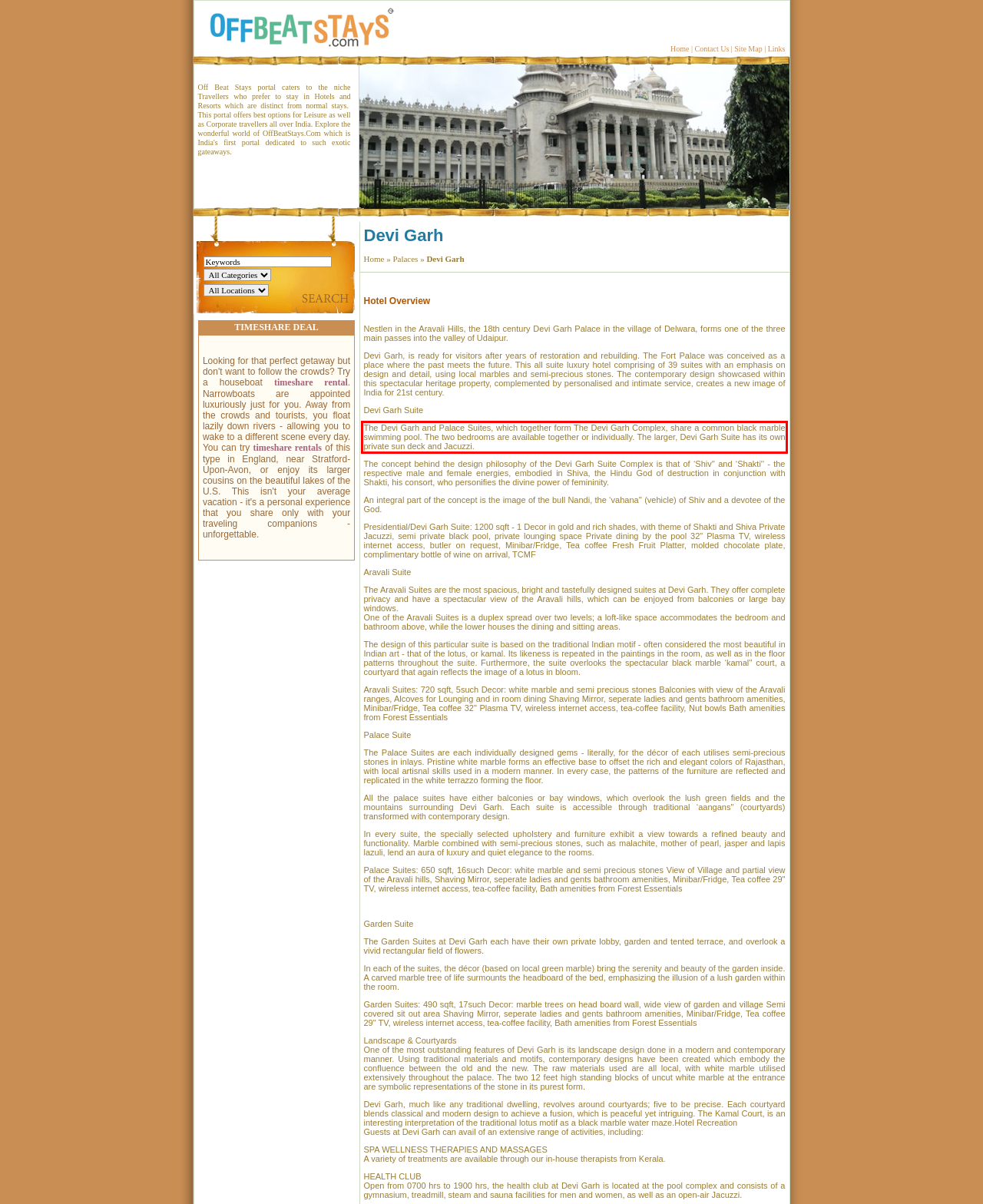Analyze the screenshot of a webpage where a red rectangle is bounding a UI element. Extract and generate the text content within this red bounding box.

The Devi Garh and Palace Suites, which together form The Devi Garh Complex, share a common black marble swimming pool. The two bedrooms are available together or individually. The larger, Devi Garh Suite has its own private sun deck and Jacuzzi.